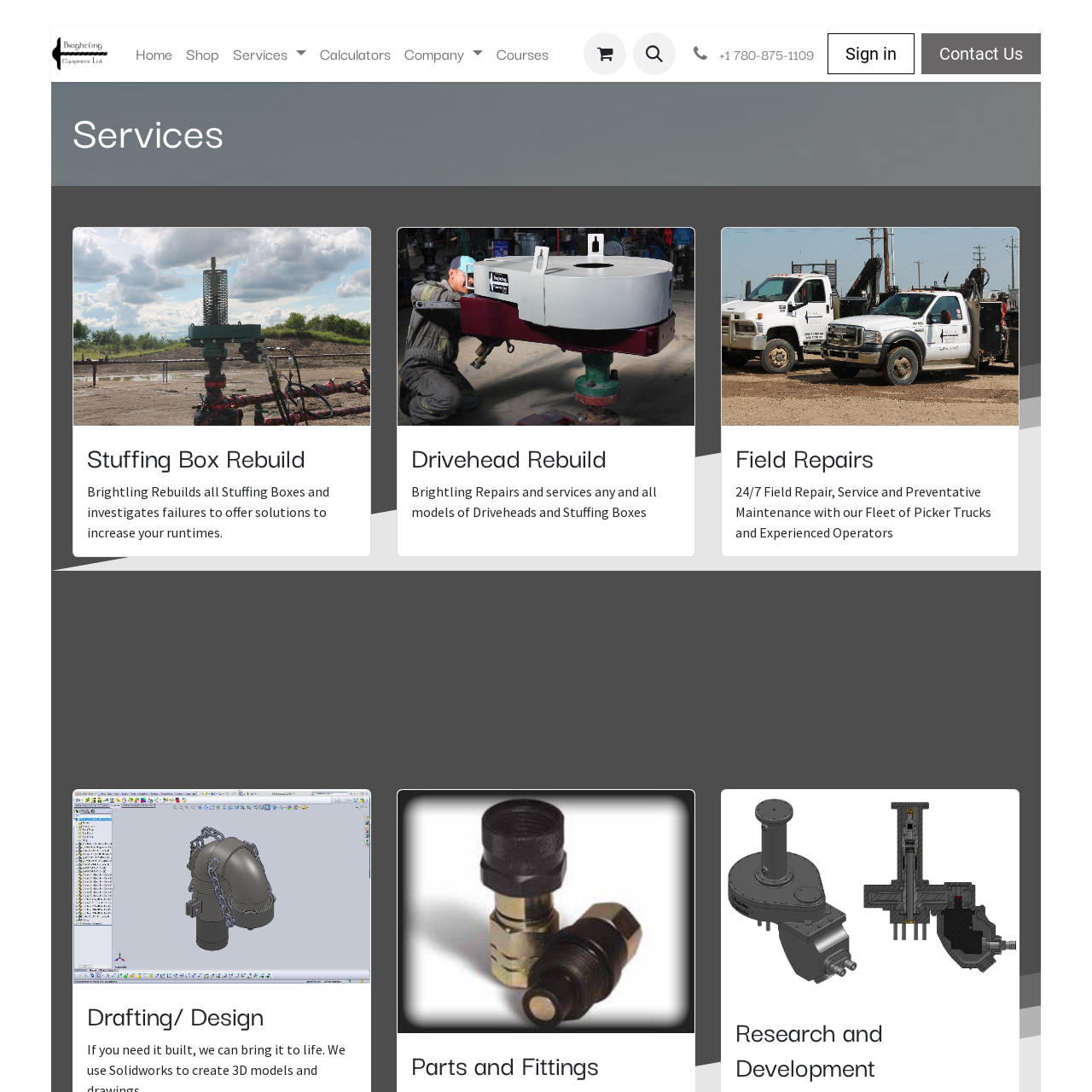Provide the bounding box coordinates of the HTML element described as: "Home". The bounding box coordinates should be four float numbers between 0 and 1, i.e., [left, top, right, bottom].

[0.118, 0.031, 0.164, 0.067]